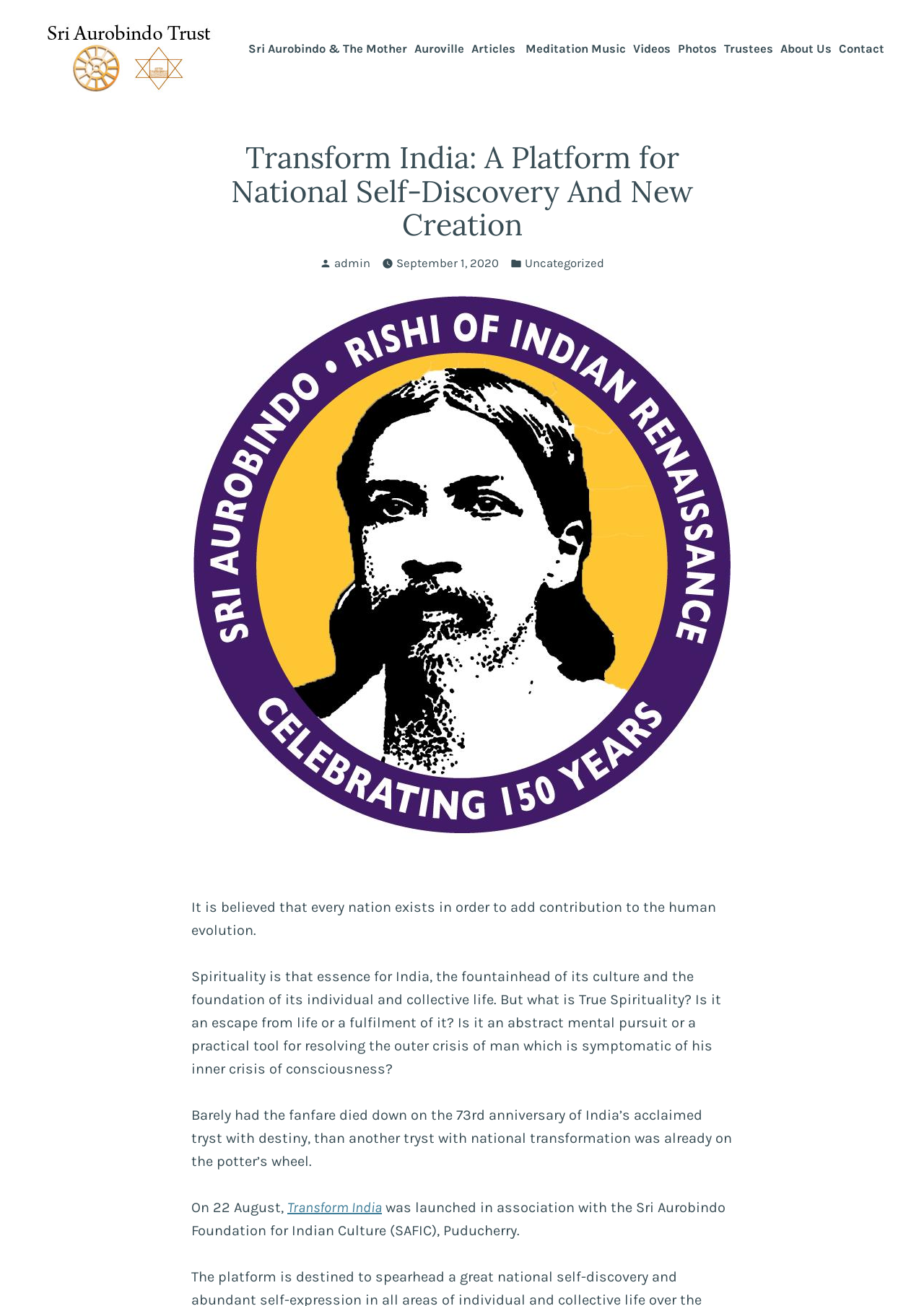Please provide a comprehensive answer to the question below using the information from the image: Who is the author of the article?

I found the answer by looking at the section below the heading, where it says 'Posted by admin' along with the date of posting. This suggests that 'admin' is the author of the article.